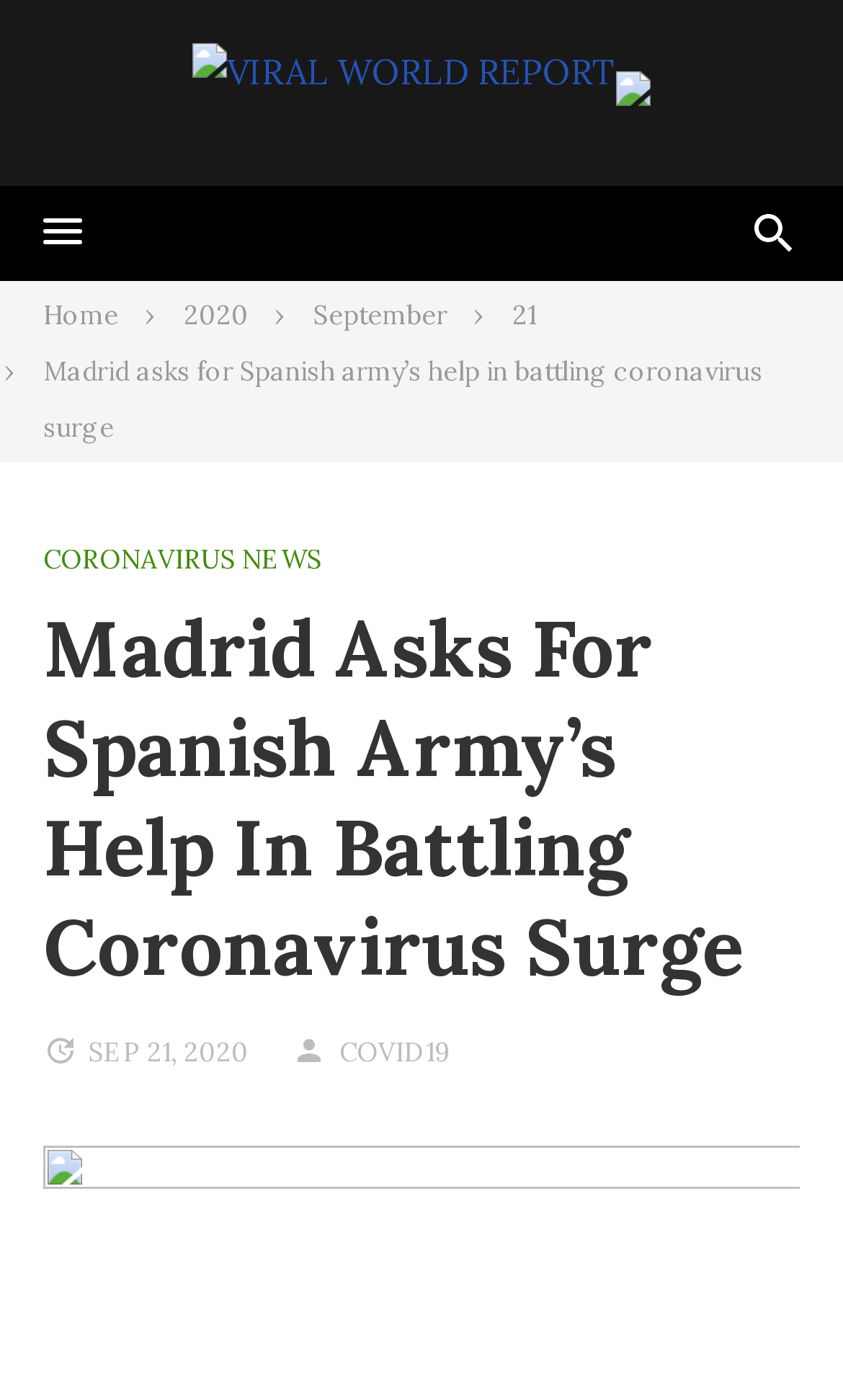Show the bounding box coordinates for the element that needs to be clicked to execute the following instruction: "go back to top". Provide the coordinates in the form of four float numbers between 0 and 1, i.e., [left, top, right, bottom].

[0.815, 0.914, 0.897, 0.963]